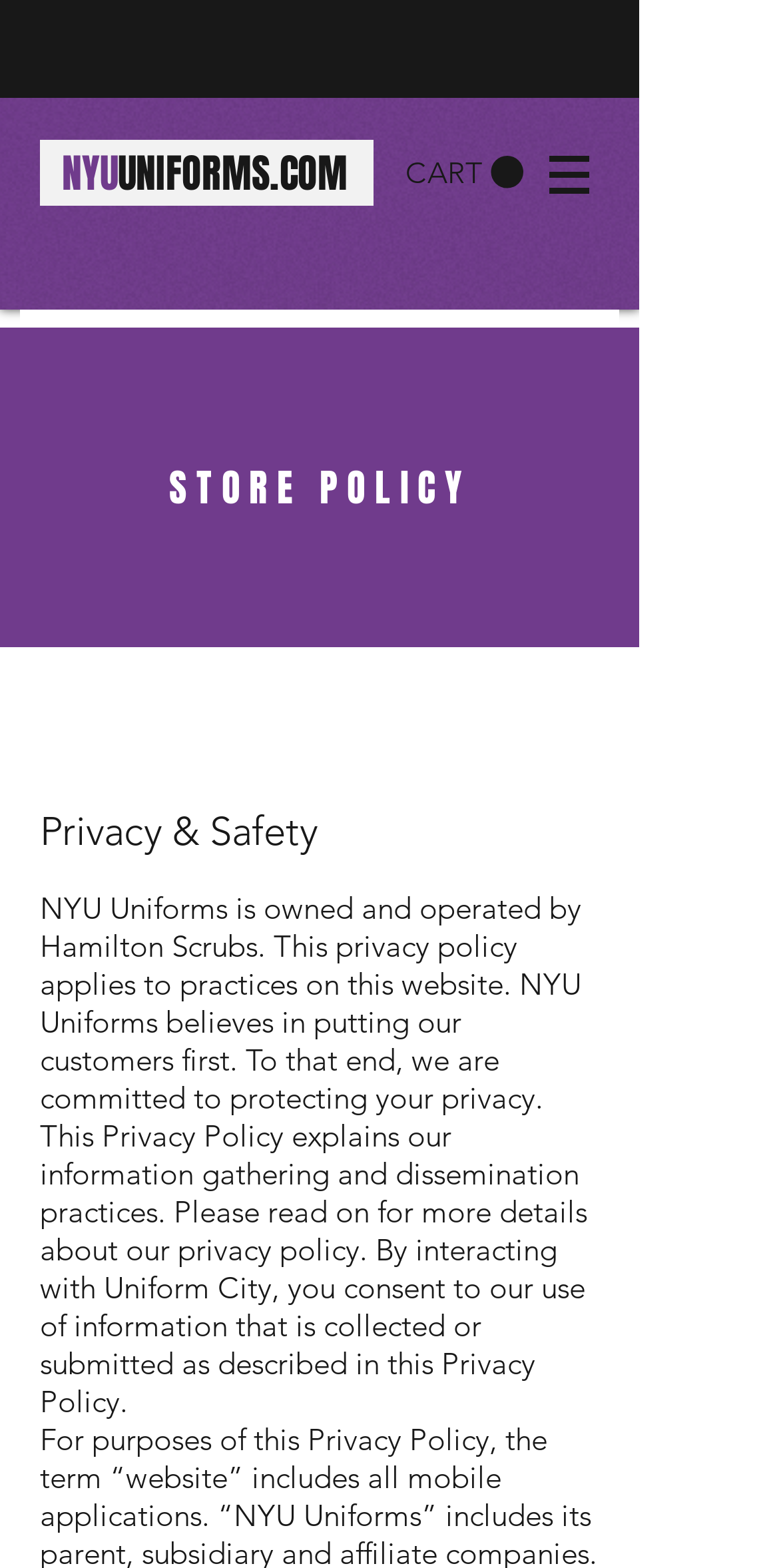Detail the webpage's structure and highlights in your description.

The webpage is about the privacy and safety policy of NYU Uniforms. At the top left, there is a heading "NYUUNIFORMS.COM" which is also a link. To the right of it, there is a cart icon with the text "CART" next to it. 

On the top right, there is a navigation menu labeled "Site" with a button that has a popup menu. The button is accompanied by an image. 

Below the top section, there is a heading "STORE POLICY" on the left side. Underneath it, there is a section titled "Privacy & Safety" which is a part of the NYU Uniforms policy. This section explains that NYU Uniforms is committed to protecting customer privacy and describes their information gathering and dissemination practices.